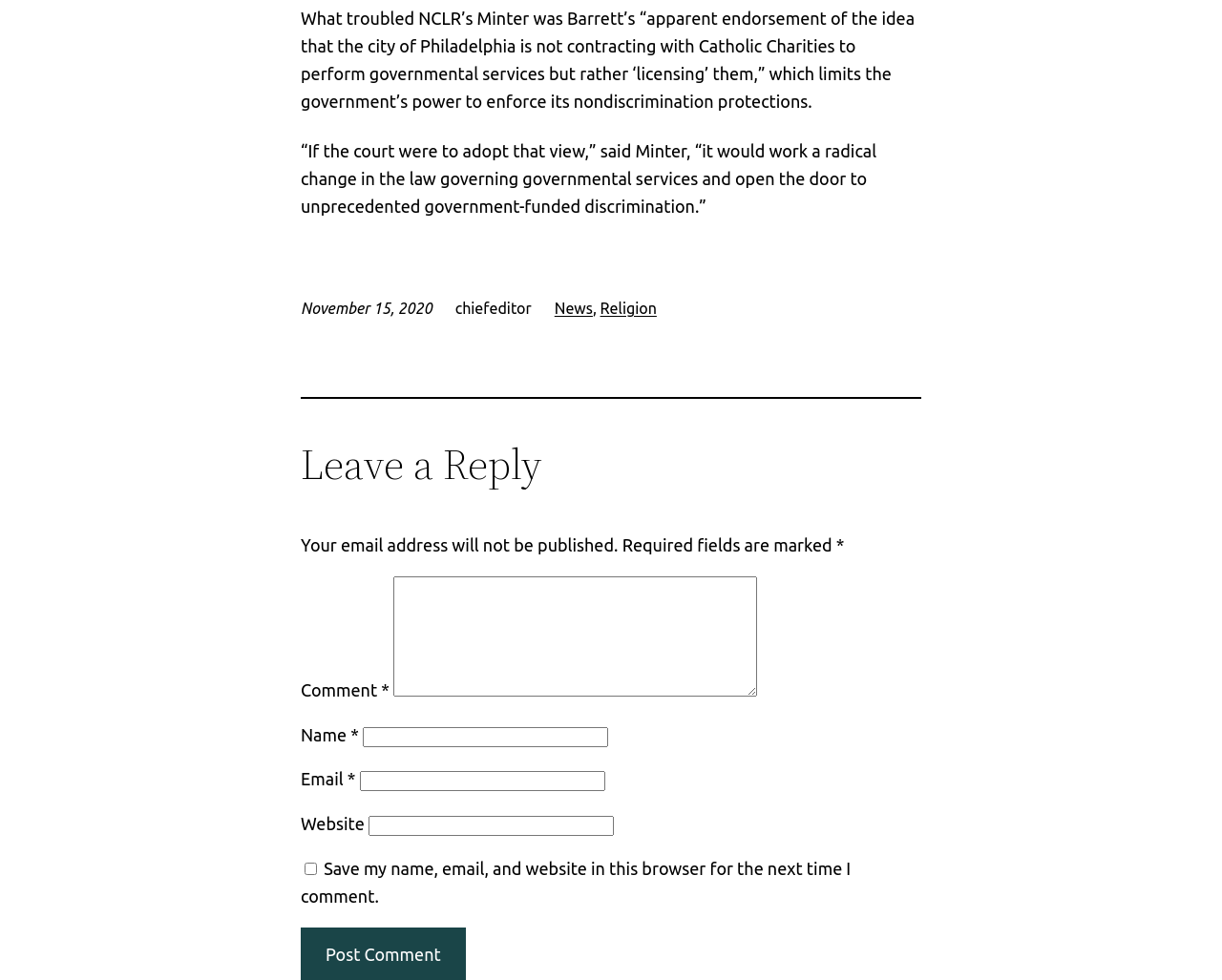Identify the bounding box for the UI element that is described as follows: "Religion".

[0.491, 0.306, 0.537, 0.323]